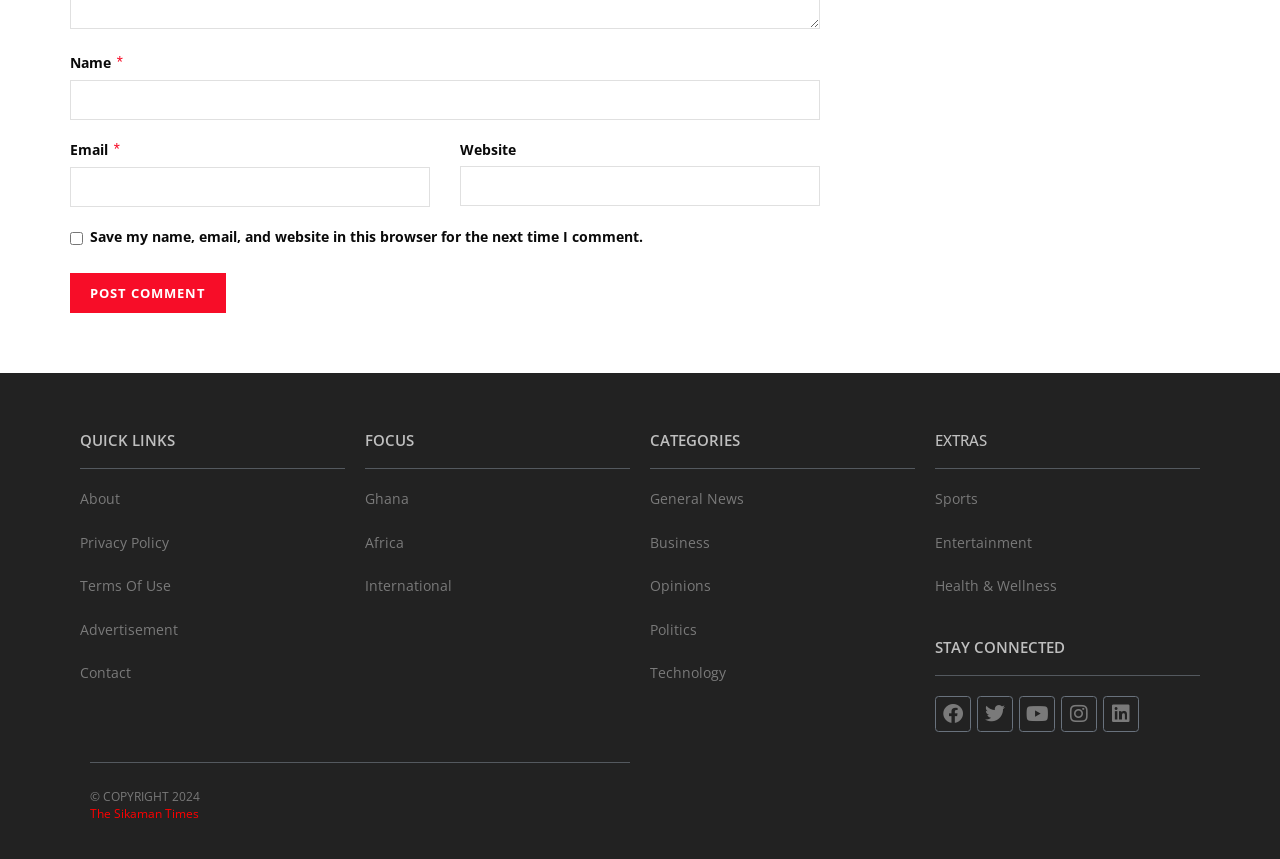What is the name of the website?
Please provide a full and detailed response to the question.

The website's name is located at the bottom of the page, below the copyright information, and is linked as 'The Sikaman Times'.